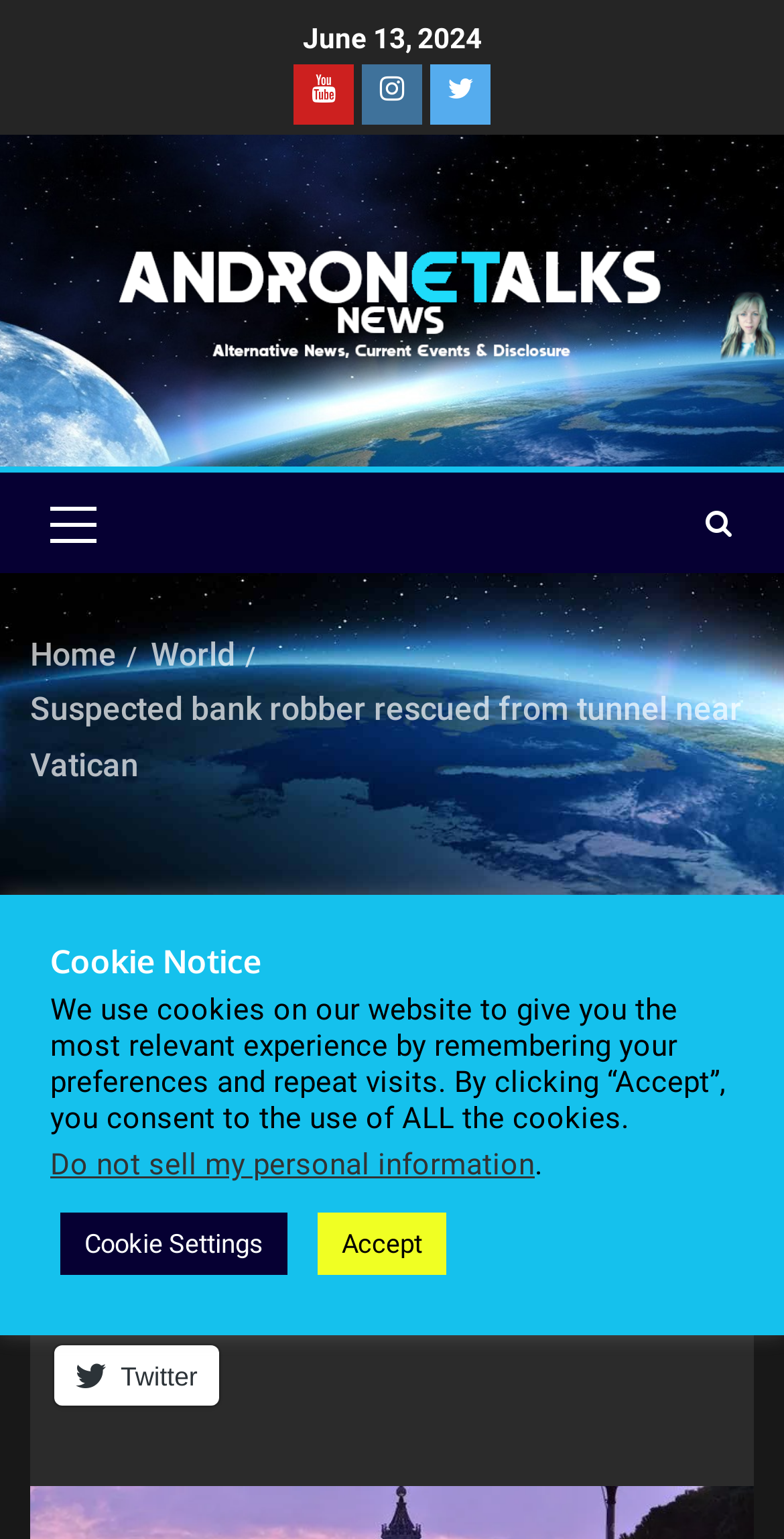Locate and extract the text of the main heading on the webpage.

Suspected bank robber rescued from tunnel near Vatican